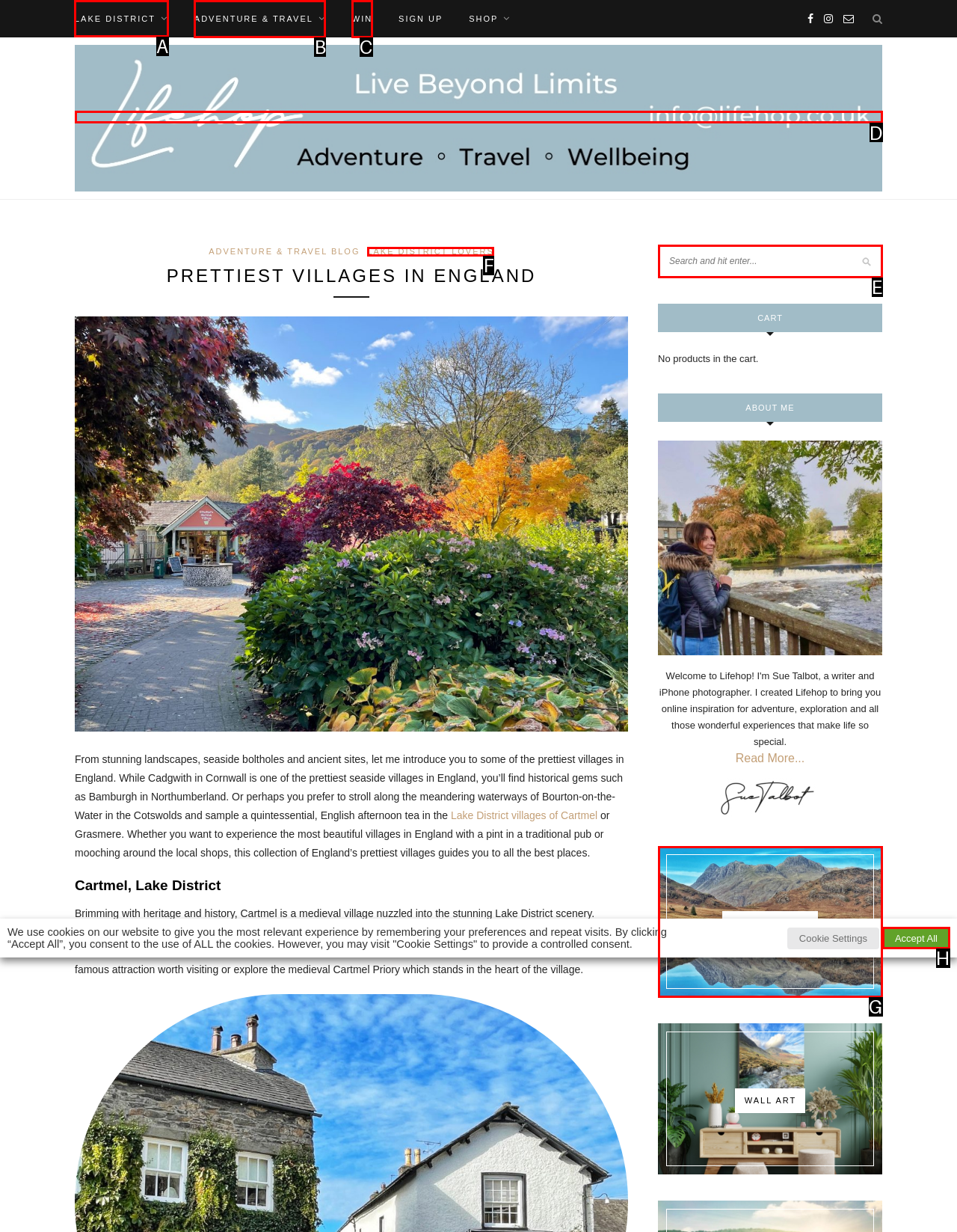Which option should be clicked to execute the following task: Click the 'LAKE DISTRICT' link? Respond with the letter of the selected option.

A